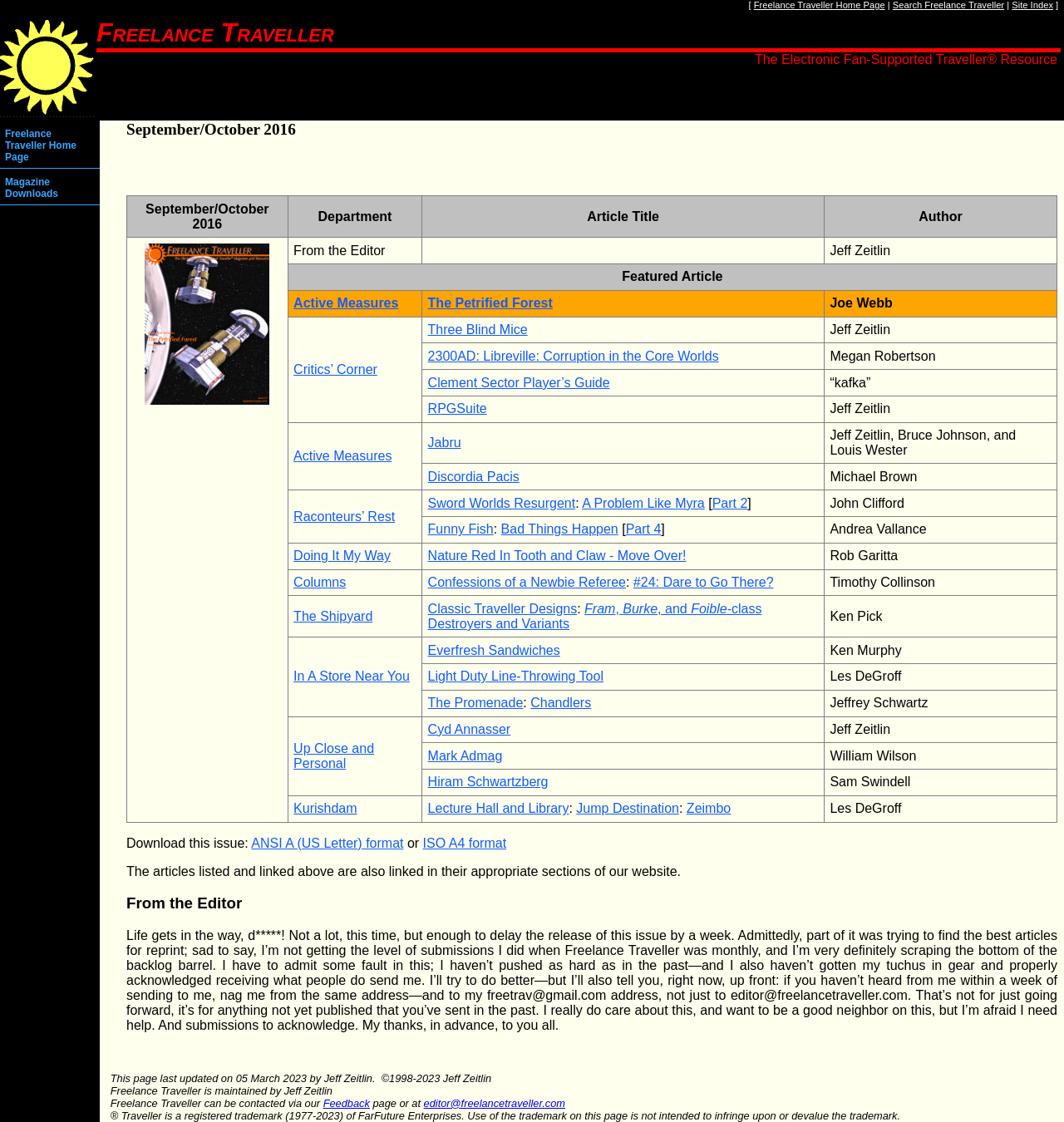What is the name of the magazine?
Based on the image, respond with a single word or phrase.

Freelance Traveller